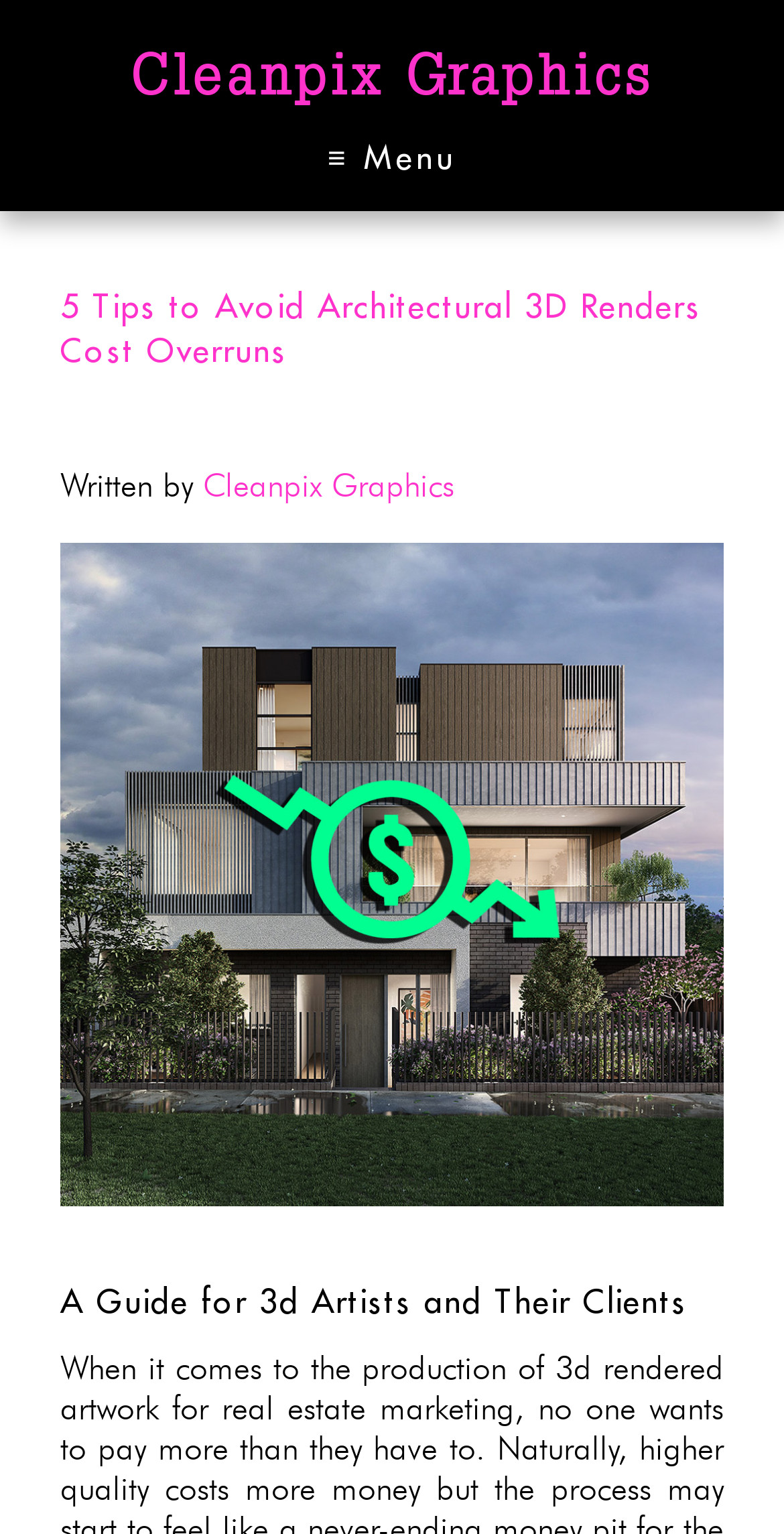Generate the title text from the webpage.

5 Tips to Avoid Architectural 3D Renders Cost Overruns